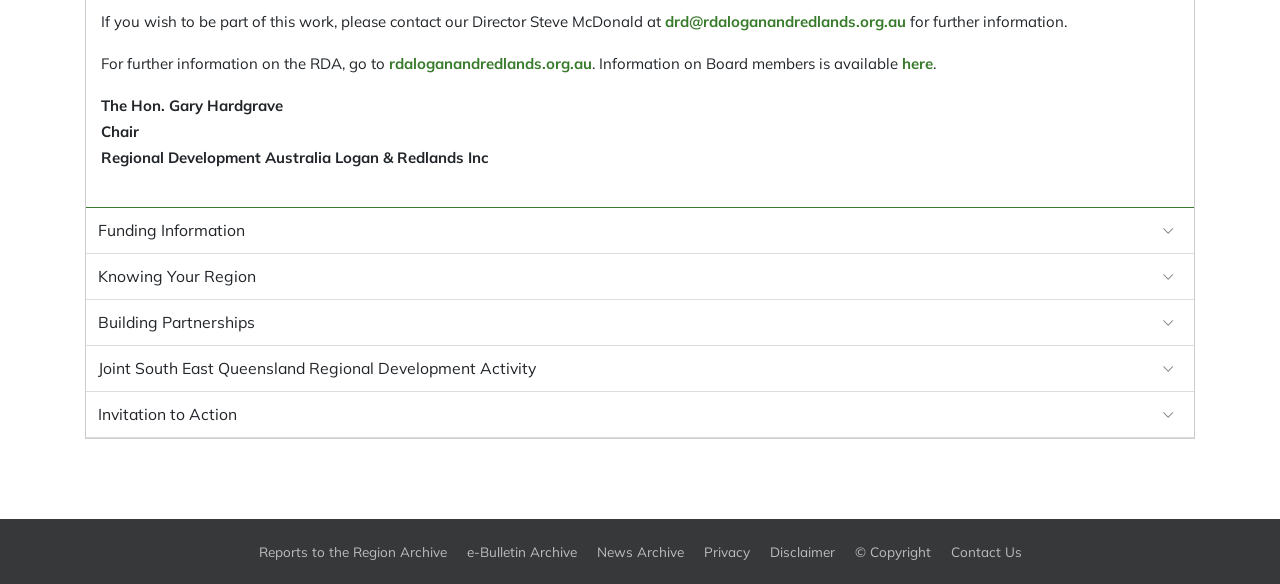Please determine the bounding box coordinates of the element's region to click in order to carry out the following instruction: "contact the Director Steve McDonald for further information". The coordinates should be four float numbers between 0 and 1, i.e., [left, top, right, bottom].

[0.52, 0.021, 0.708, 0.053]